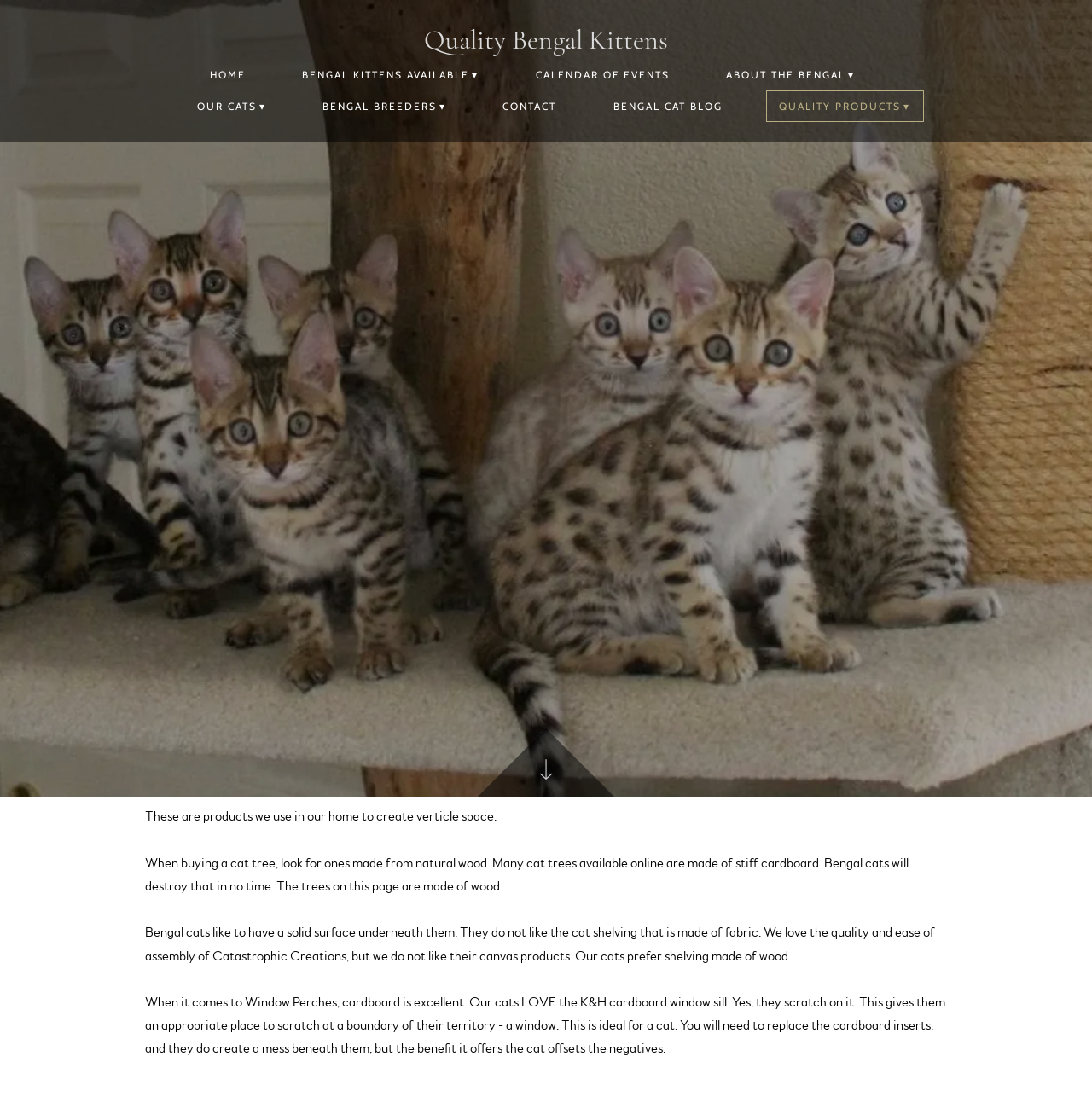Specify the bounding box coordinates of the area that needs to be clicked to achieve the following instruction: "Learn about the Bengal breed".

[0.653, 0.053, 0.795, 0.082]